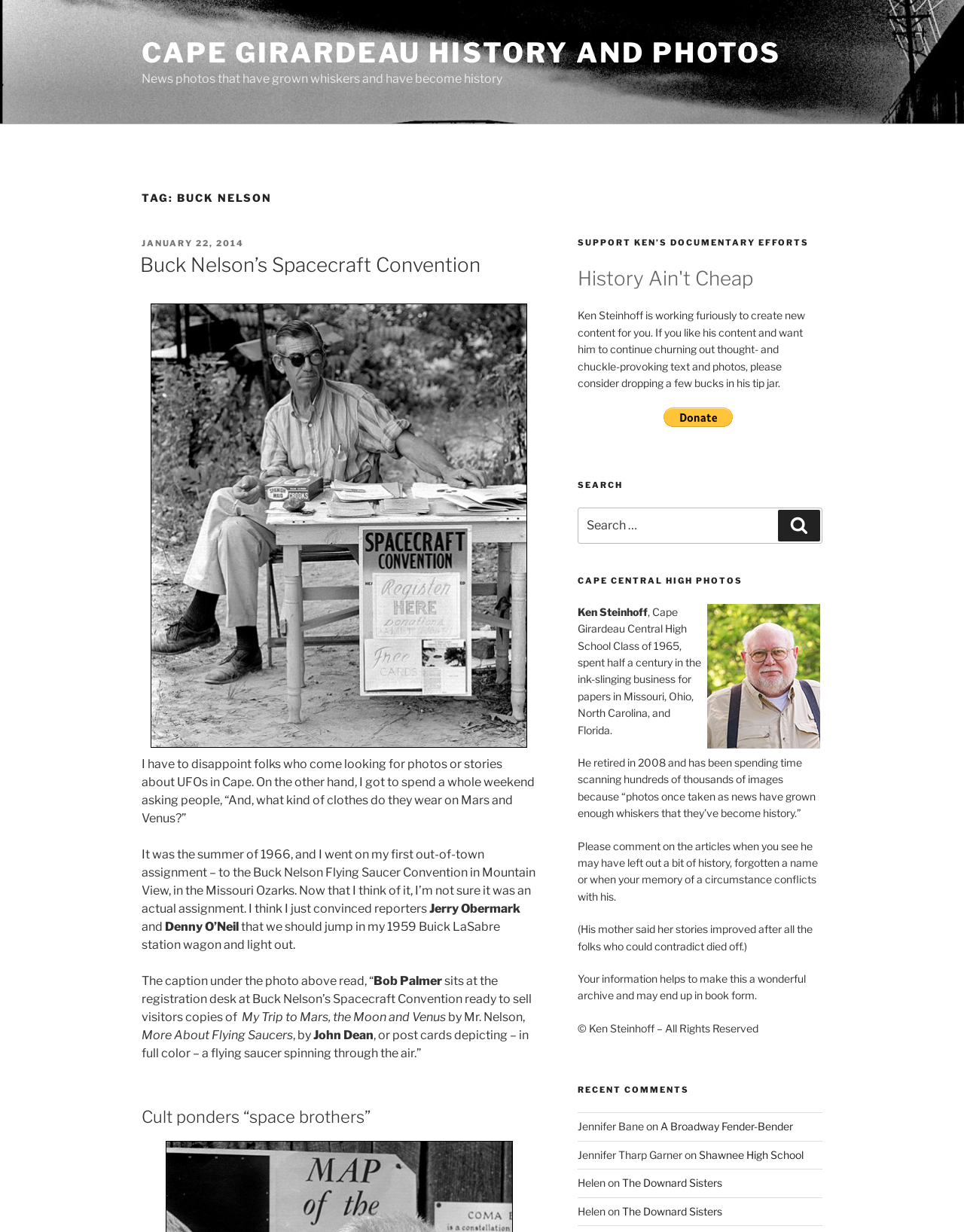Who is the author of the content on this webpage?
Analyze the image and provide a thorough answer to the question.

I found this answer by looking at the text content of the webpage, specifically the image caption 'Ken Steinhoff, 2016' and the text 'Ken Steinhoff is working furiously to create new content for you...'.